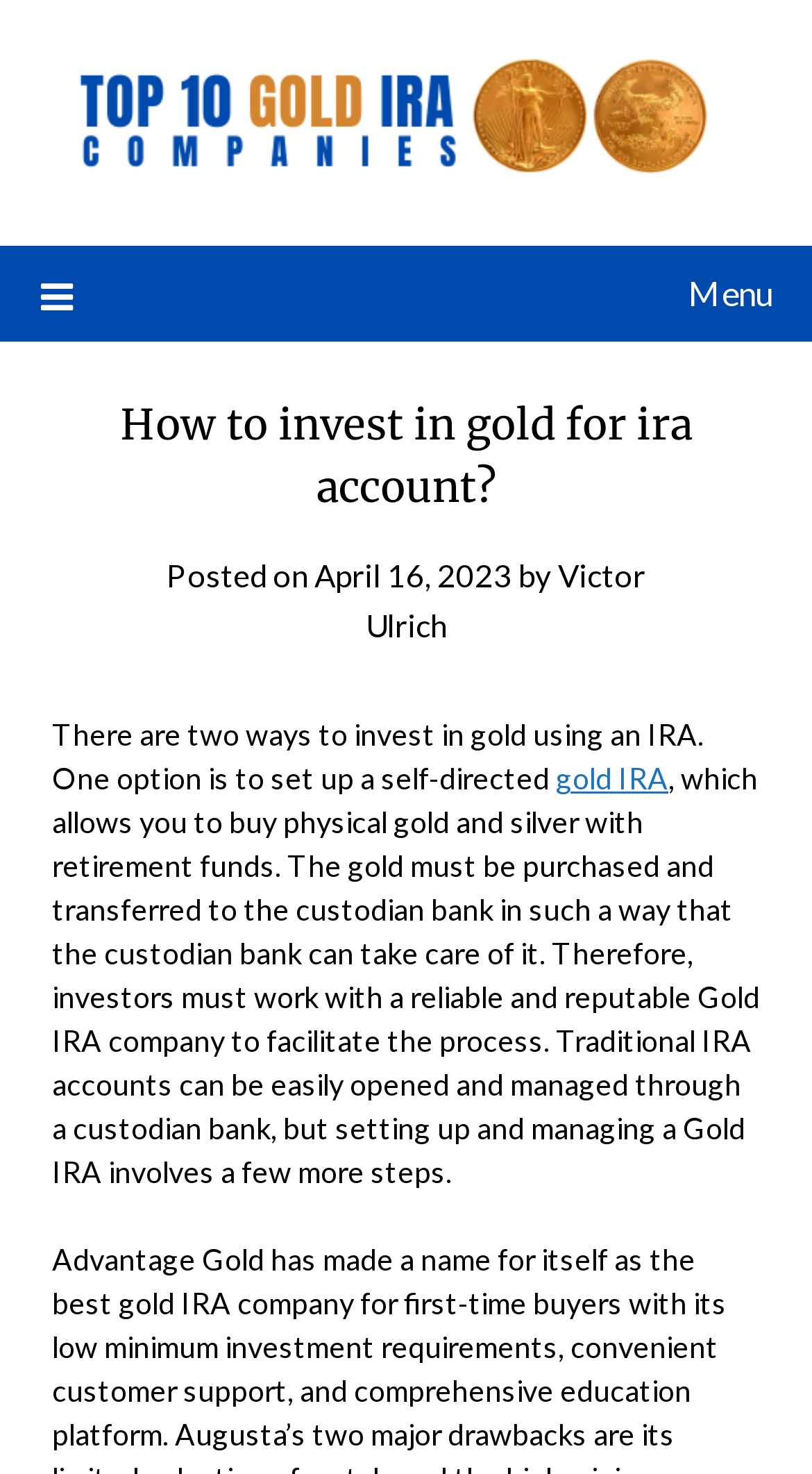What type of account can be easily opened and managed?
Please interpret the details in the image and answer the question thoroughly.

According to the webpage, traditional IRA accounts can be easily opened and managed through a custodian bank, whereas setting up and managing a Gold IRA involves a few more steps.